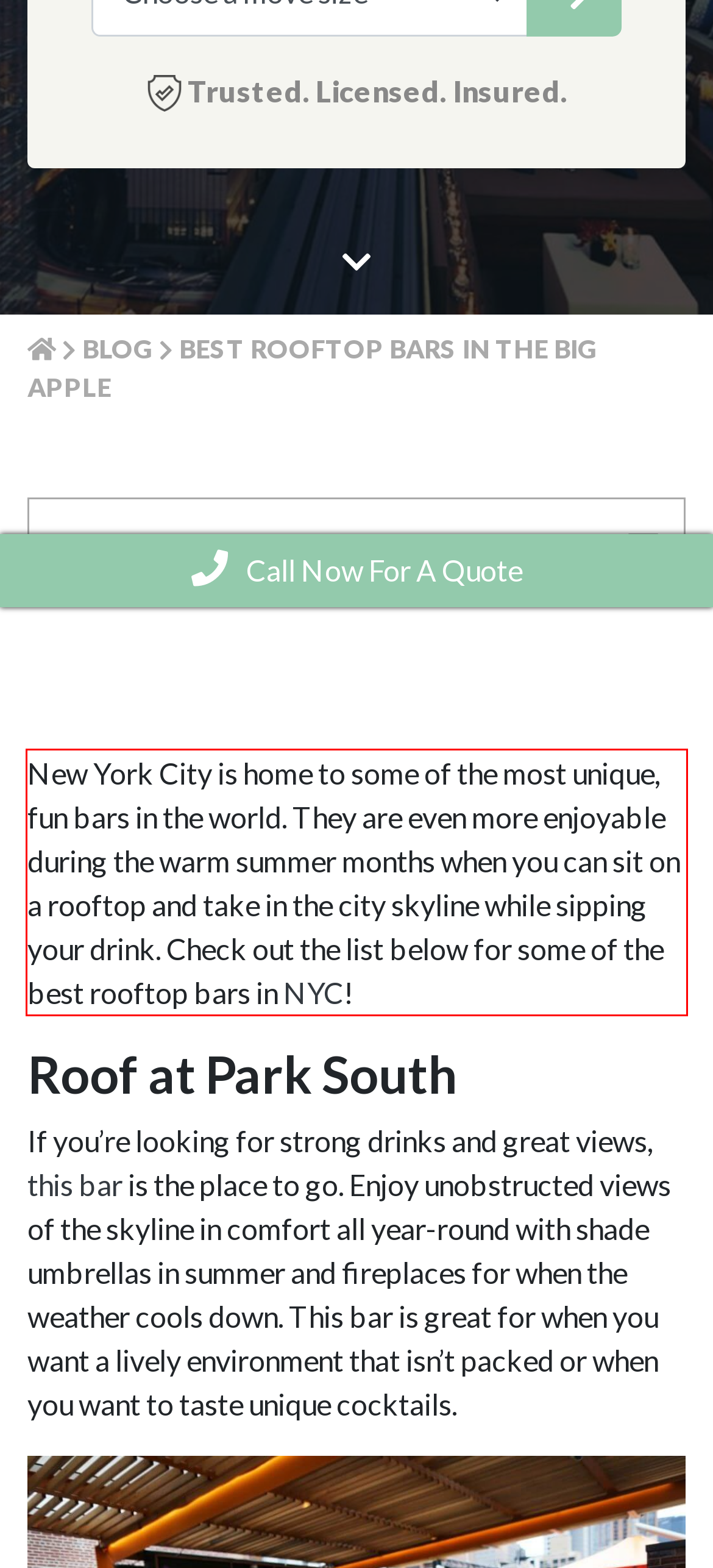Please analyze the screenshot of a webpage and extract the text content within the red bounding box using OCR.

New York City is home to some of the most unique, fun bars in the world. They are even more enjoyable during the warm summer months when you can sit on a rooftop and take in the city skyline while sipping your drink. Check out the list below for some of the best rooftop bars in NYC!